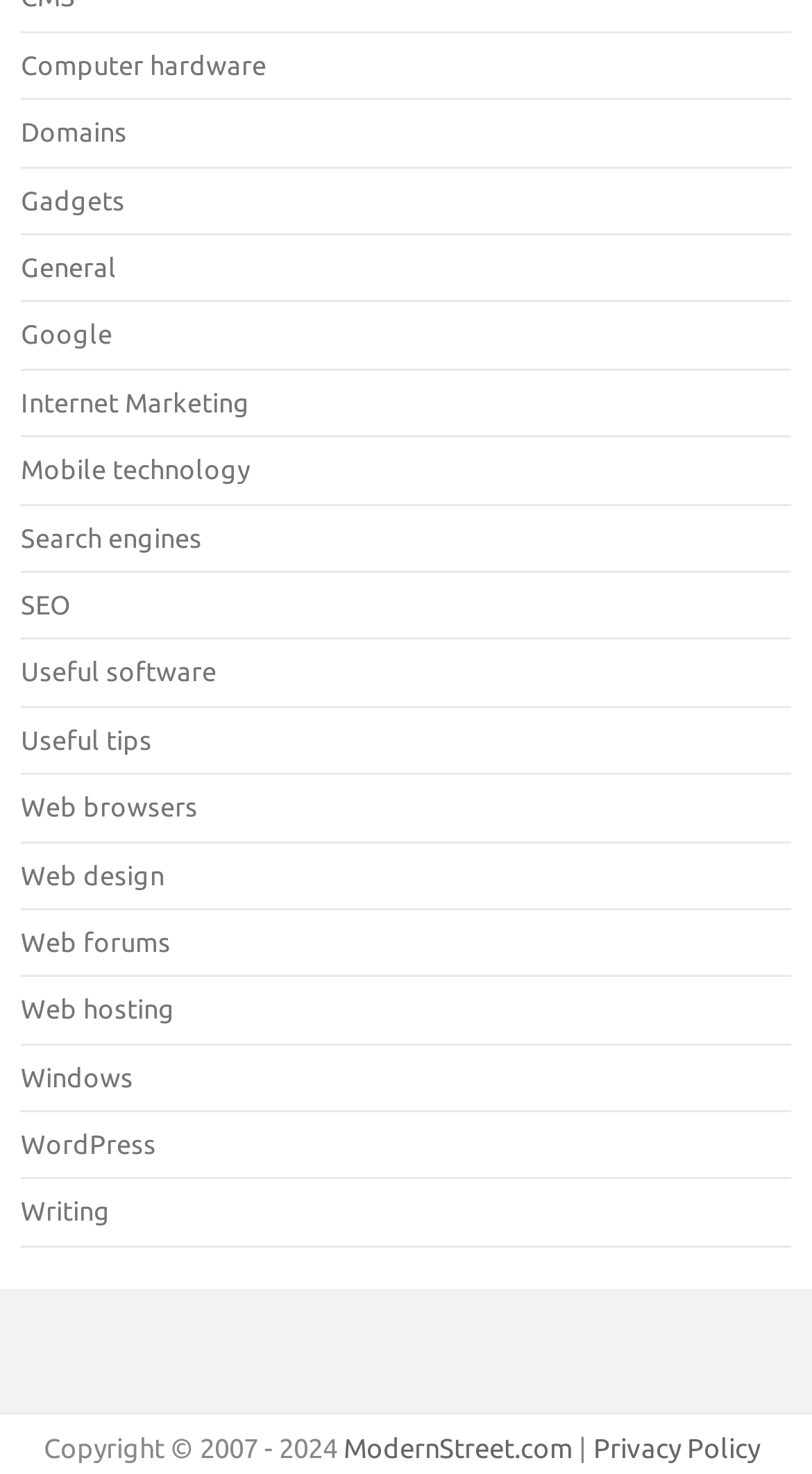Find the bounding box coordinates of the area that needs to be clicked in order to achieve the following instruction: "Click on Computer hardware". The coordinates should be specified as four float numbers between 0 and 1, i.e., [left, top, right, bottom].

[0.026, 0.034, 0.328, 0.053]